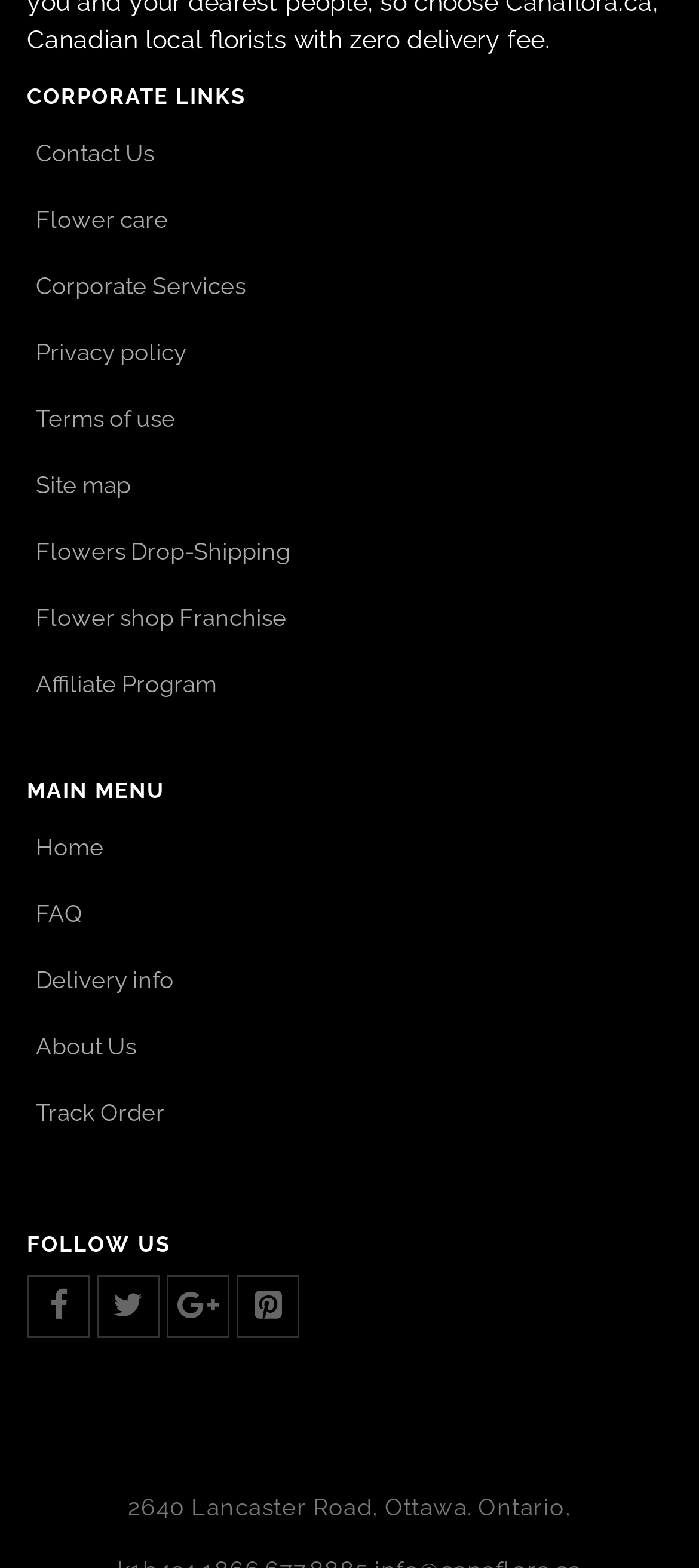Locate the bounding box coordinates of the item that should be clicked to fulfill the instruction: "Check out Florence items".

None